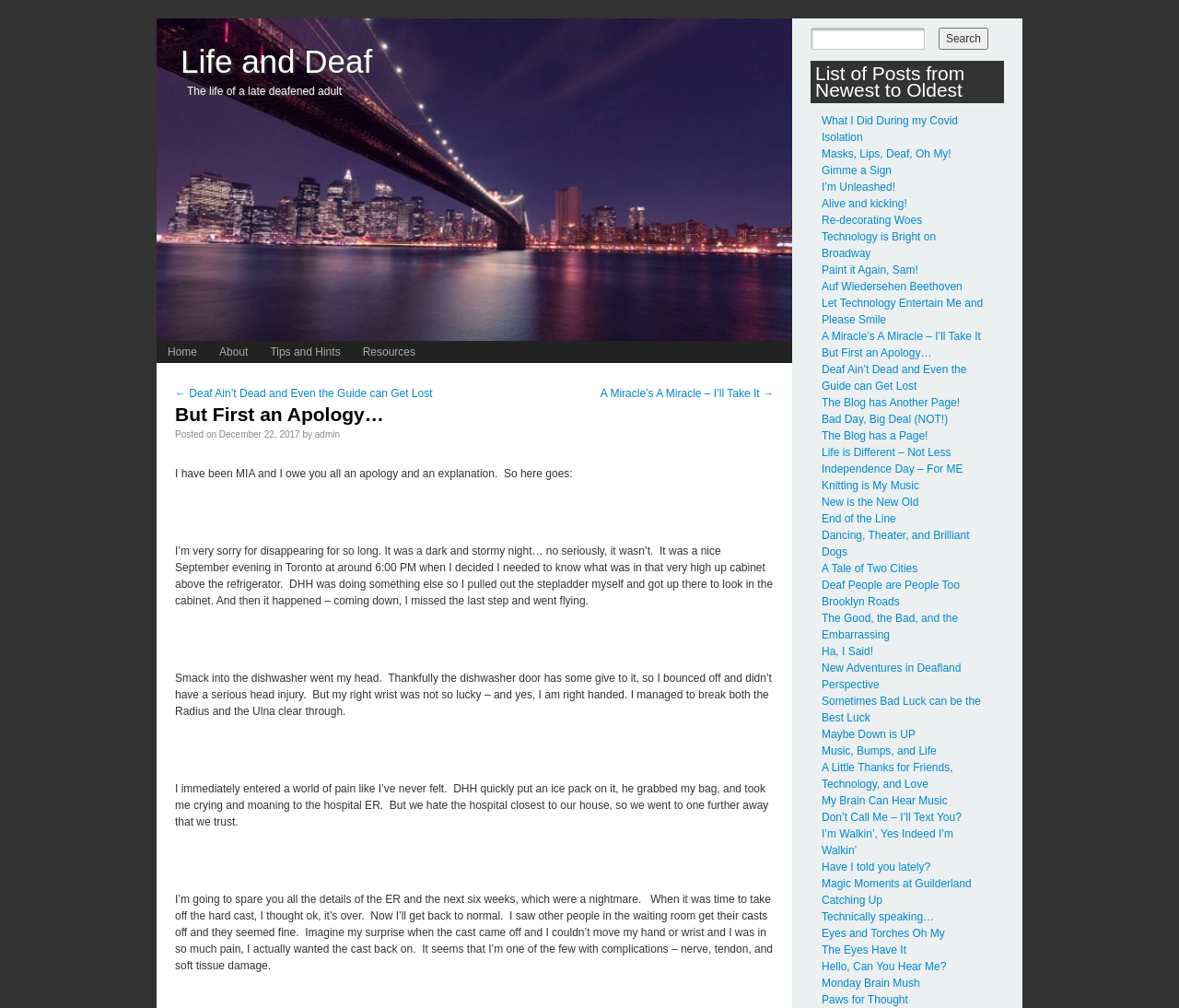What is the title of the blog?
Please respond to the question with a detailed and thorough explanation.

The title of the blog can be found at the top of the webpage, which is 'Life and Deaf'. This is indicated by the heading element with the text 'Life and Deaf'.